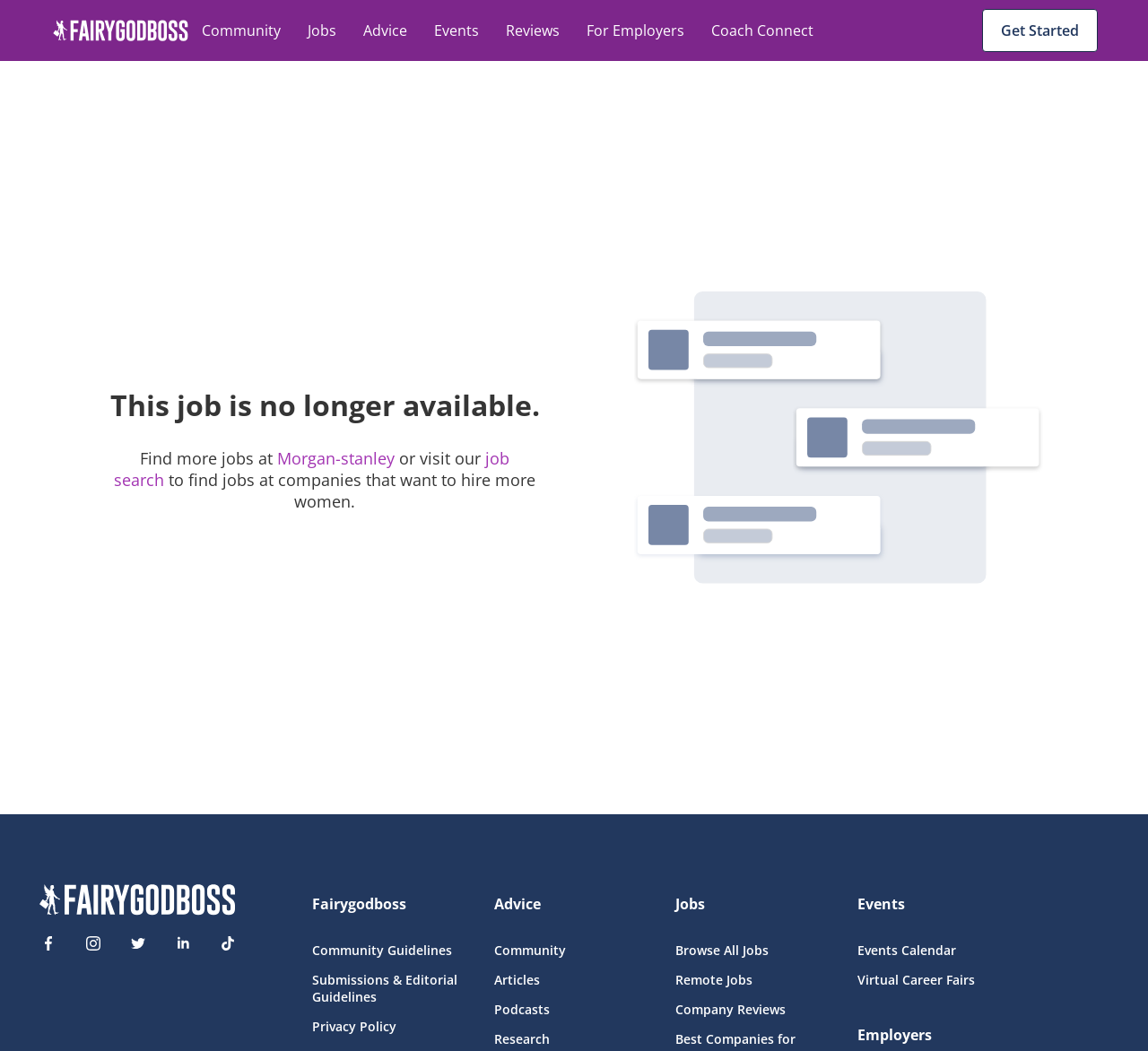Describe every aspect of the webpage comprehensively.

The webpage is titled "Fairygodboss" and appears to be a career development and job search platform. At the top of the page, there is a navigation menu with links to various sections, including "Community", "Jobs", "Advice", "Events", "Reviews", and "For Employers". 

To the right of the navigation menu, there is a prominent "Get Started" button. Below the navigation menu, there is a large image that takes up most of the width of the page.

The main content of the page appears to be a job listing that is no longer available. There is a heading that states "This job is no longer available." Below this heading, there is a message that suggests finding more jobs at Morgan Stanley or visiting the job search page.

At the bottom of the page, there are links to Fairygodboss's social media profiles, including Facebook, Instagram, Twitter, LinkedIn, and TikTok. There are also links to various resources, such as community guidelines, submissions and editorial guidelines, and privacy policy.

On the right side of the page, there are multiple sections with links to various topics, including advice, community, articles, podcasts, research, jobs, company reviews, events, and employers.